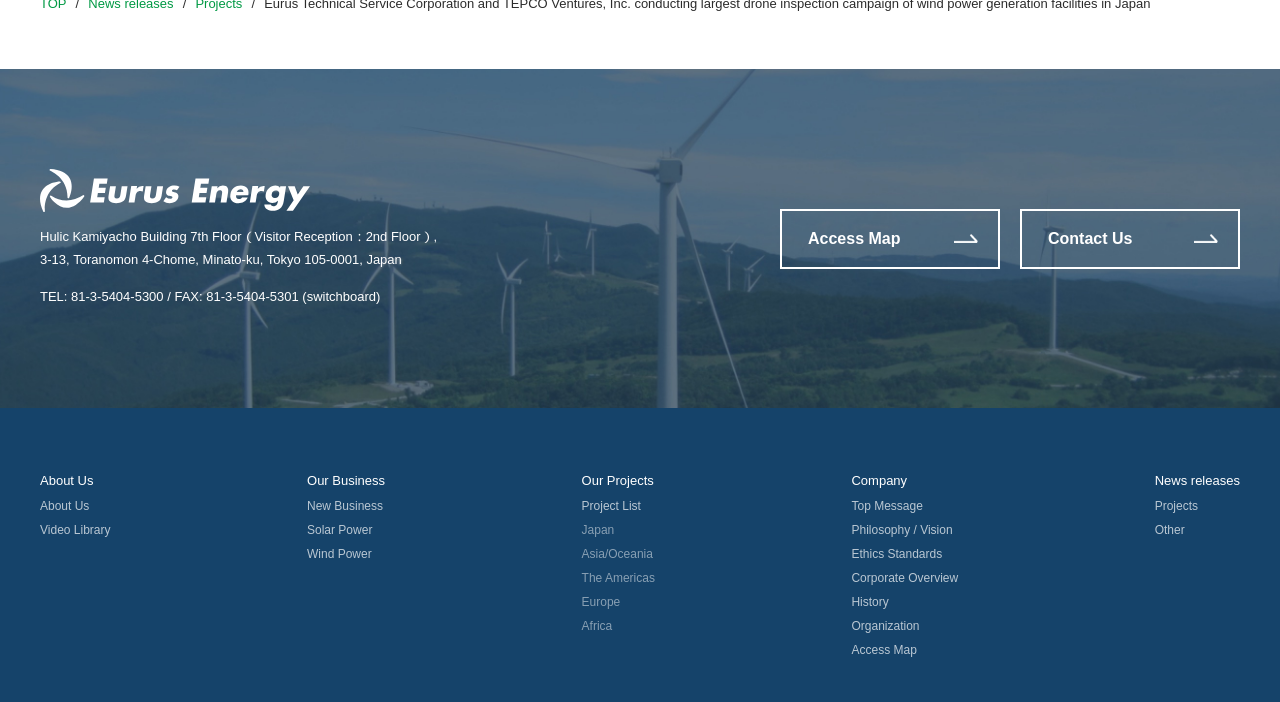What is the address of the Hulic Kamiyacho Building?
Please provide a comprehensive answer based on the details in the screenshot.

I found the address by looking at the StaticText element with the OCR text '3-13, Toranomon 4-Chome, Minato-ku, Tokyo 105-0001, Japan' which is located at the top of the webpage.